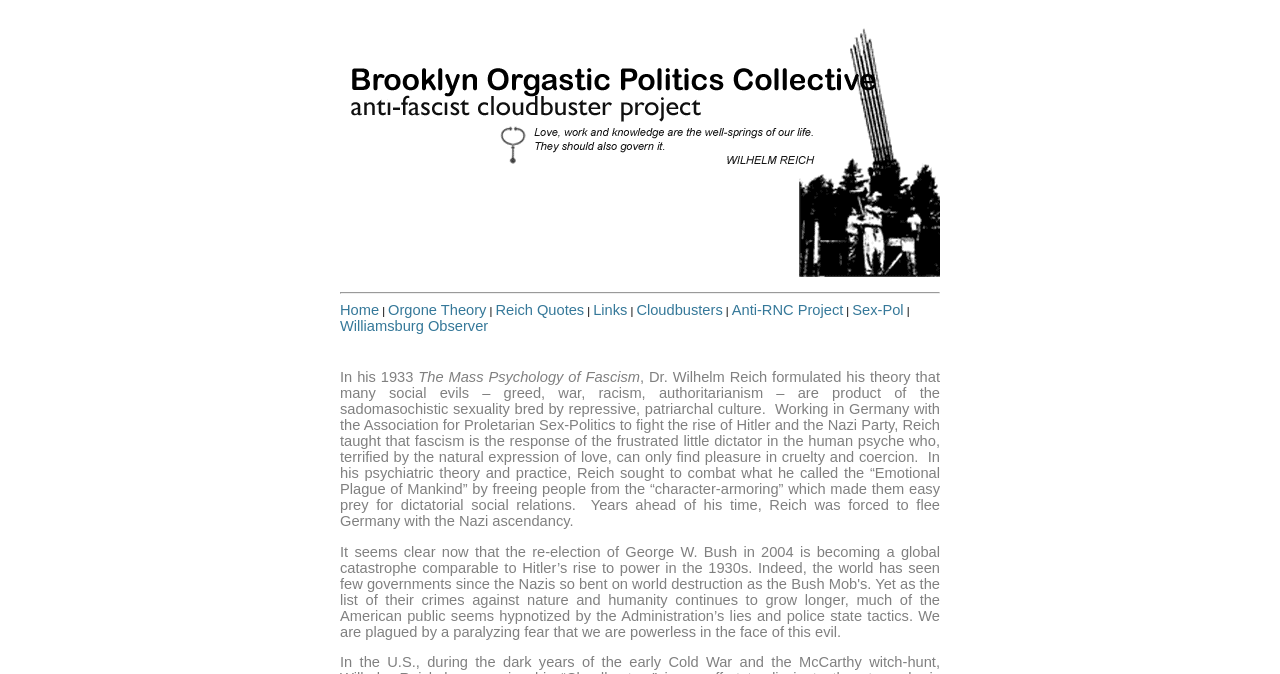Identify the bounding box coordinates of the clickable region to carry out the given instruction: "learn about orgone theory".

[0.303, 0.449, 0.38, 0.472]